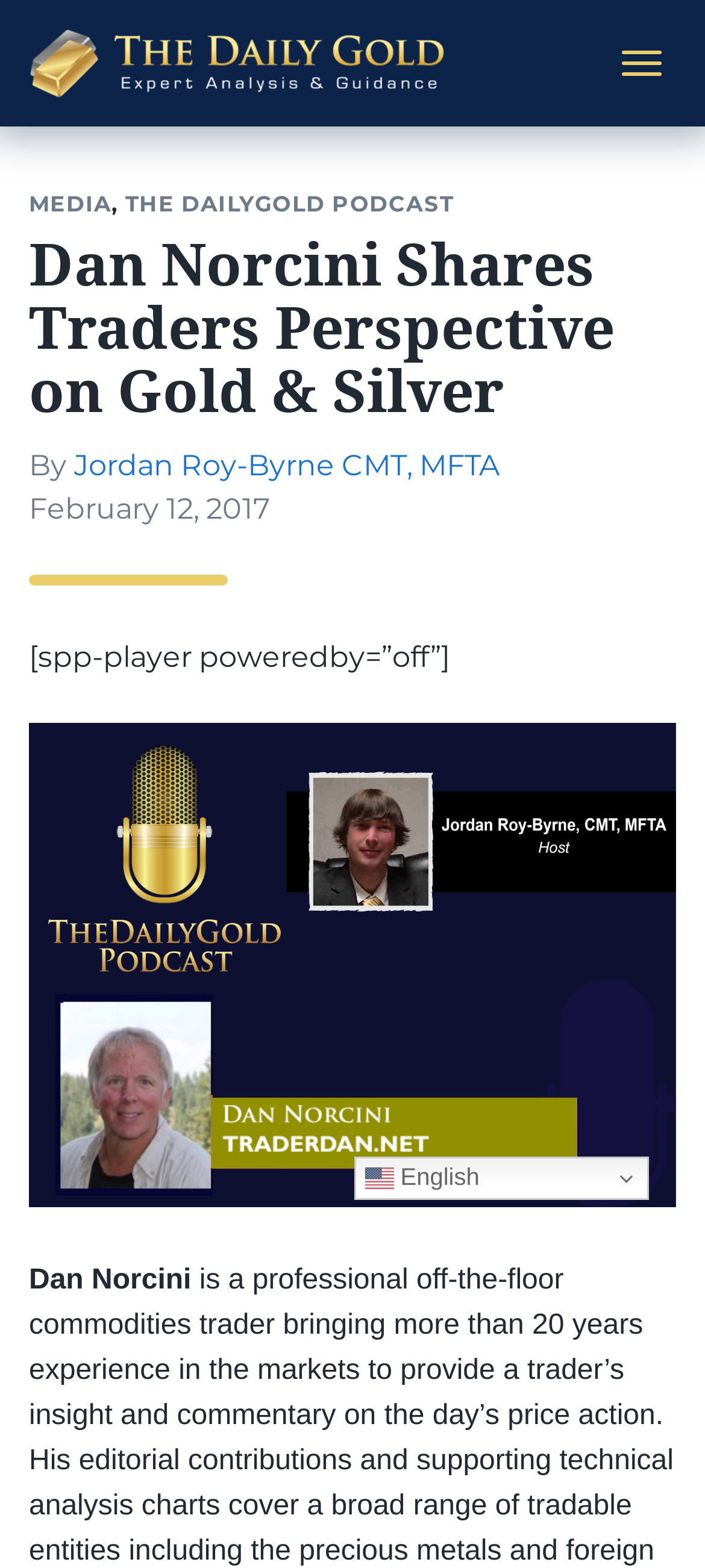Use the details in the image to answer the question thoroughly: 
What is the date of the article?

I found the answer by looking at the section below the main heading, where it says 'Posted on February 12, 2017'.